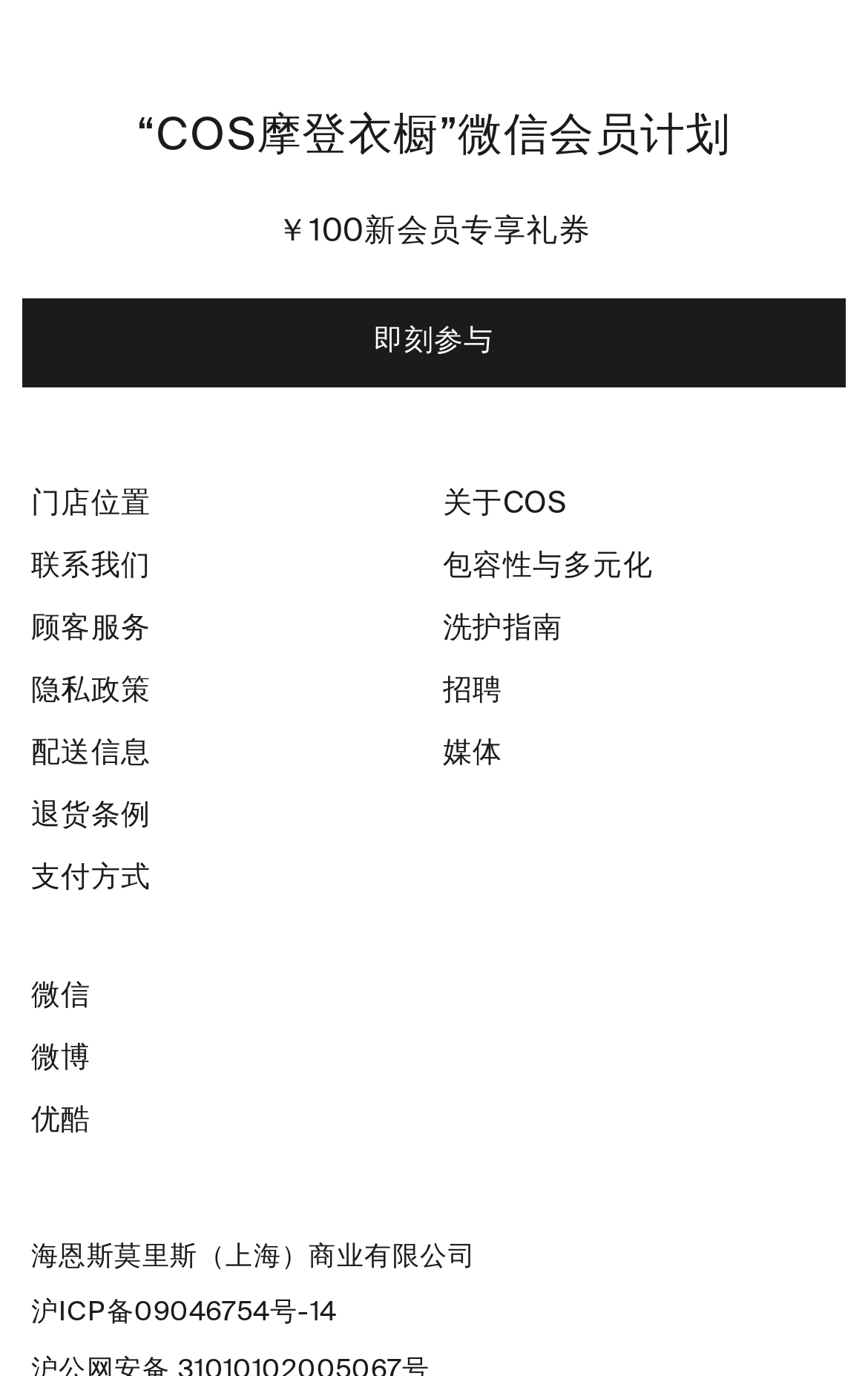Please specify the bounding box coordinates for the clickable region that will help you carry out the instruction: "Participate in the new member plan".

[0.026, 0.217, 0.974, 0.282]